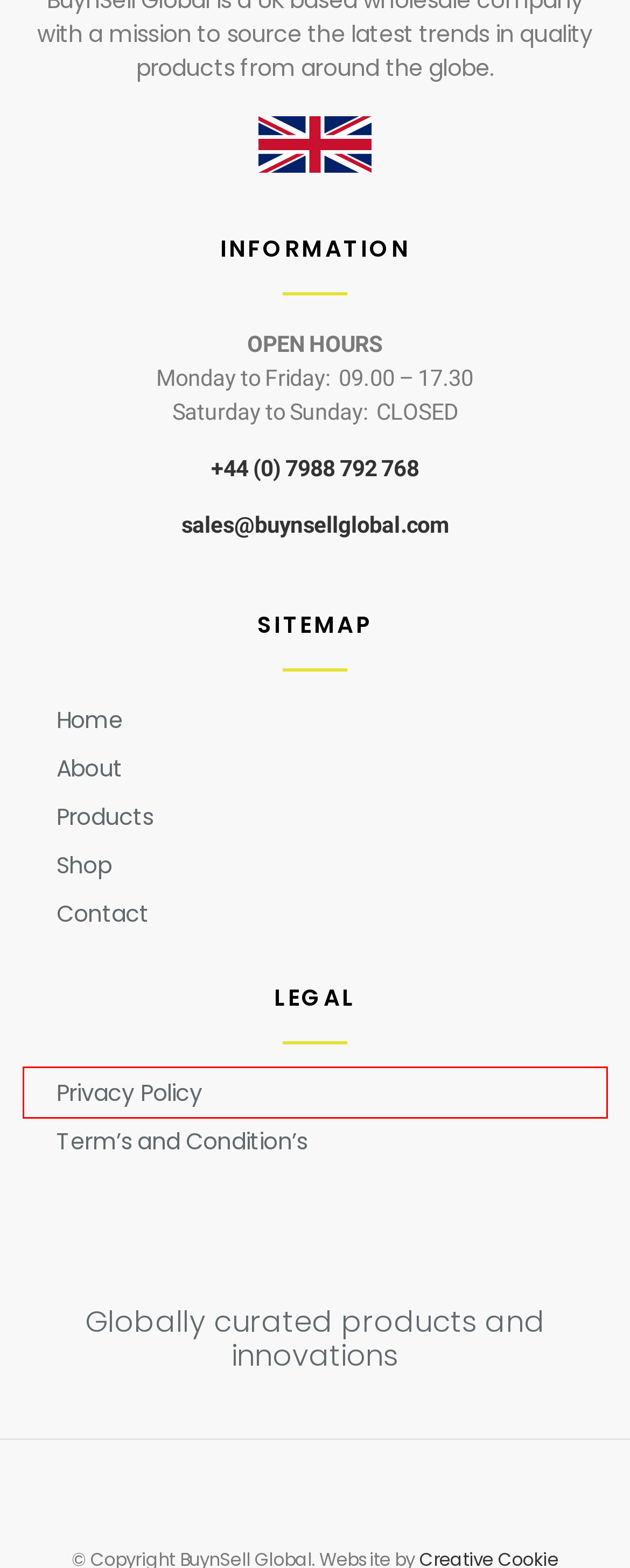Look at the screenshot of a webpage where a red rectangle bounding box is present. Choose the webpage description that best describes the new webpage after clicking the element inside the red bounding box. Here are the candidates:
A. Contact – BuynSell Global
B. Privacy Policy – BuynSell Global
C. Products – BuynSell Global
D. ab wheels – BuynSell Global
E. Shop 2 – BuynSell Global
F. Term’s and Condition’s – BuynSell Global
G. About – BuynSell Global
H. FLOVEME Magnetic Holder for Phones And Keys – BuynSell Global

B